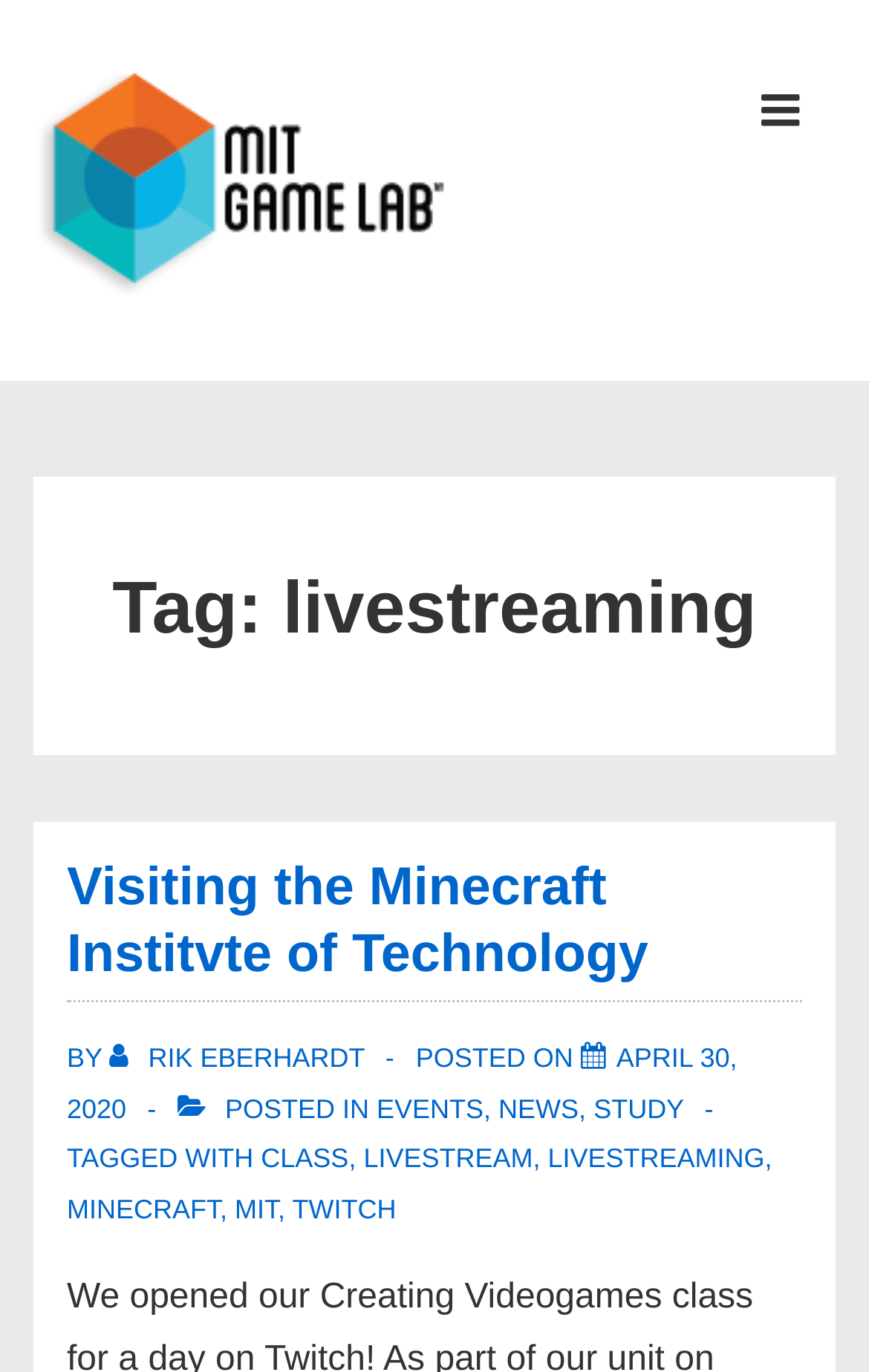Show me the bounding box coordinates of the clickable region to achieve the task as per the instruction: "Click the EVENTS tag".

[0.433, 0.796, 0.556, 0.819]